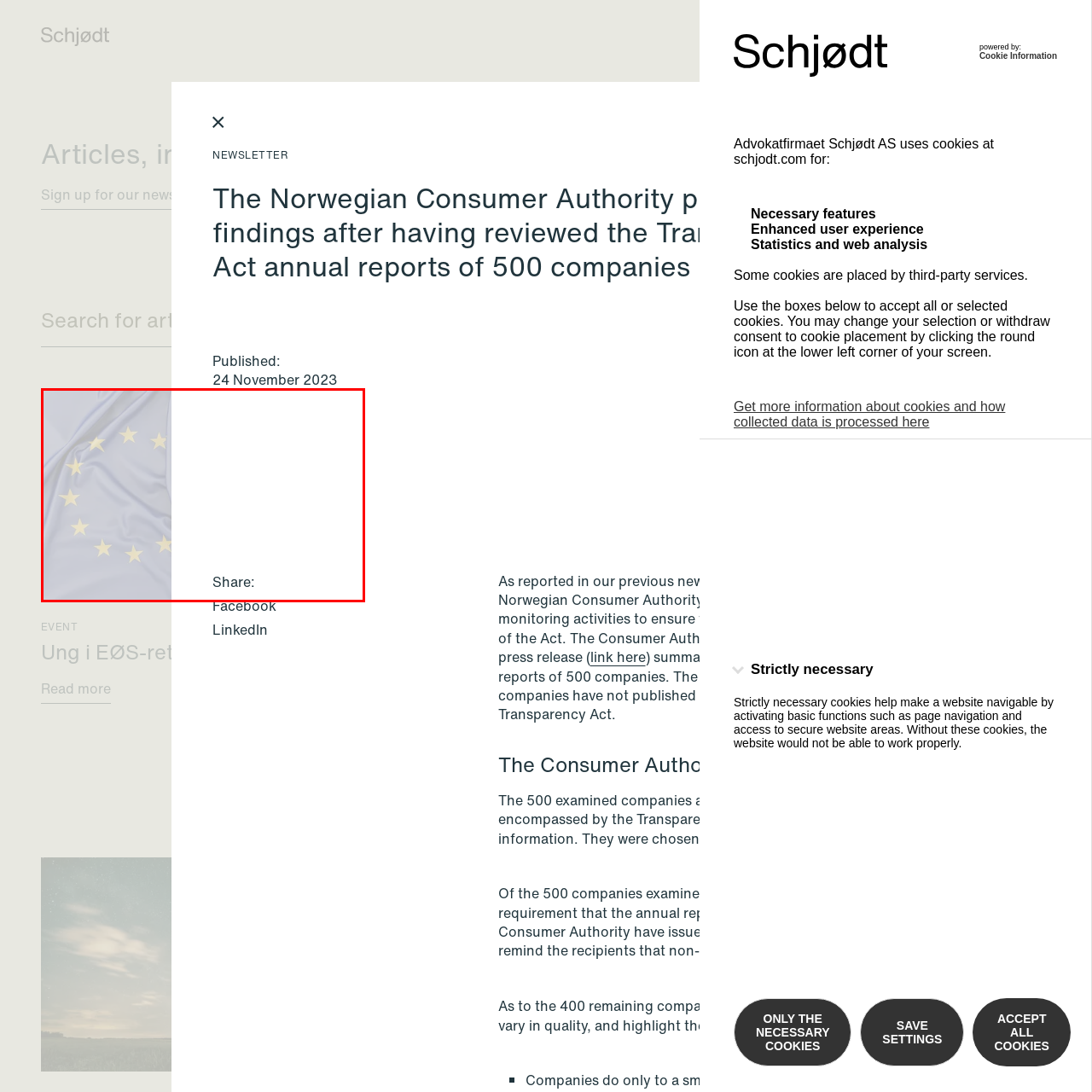Describe in detail the visual content enclosed by the red bounding box.

The image depicts a representation of the European Union flag, characterized by a light blue background adorned with a circle of twelve gold stars, each symbolizing unity among the nations of Europe. The fabric appears to be gently draped, suggesting movement and a sense of elegance. This visual might serve as an emblematic backdrop for discussions related to European policies or events, particularly in the context of consumer rights—aligning with the findings of the Norwegian Consumer Authority, which are highlighted alongside this image. In the accompanying text on the webpage, there are options for sharing information and news about relevant topics, emphasizing the importance of spreading awareness about consumer rights within the EU framework.